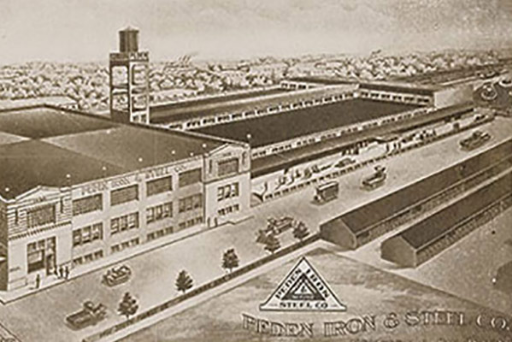Describe the important features and context of the image with as much detail as possible.

The image depicts a historic illustration of the Peden Iron & Steel Company building, established in 1913 and designed by the esteemed Texas architect Atlee B. Ayres. This architectural piece served as a branch office and shipping warehouse for the company, which was a notable wholesaler of iron and steel products catering to the construction, railway, and oil industries. 

In the foreground, you can see vehicles parked along the street beside the building, emphasizing its importance as a bustling hub of activity during its operational years. The large, structured roof and distinct clock tower highlight the building's robust design, reflecting the industrial aesthetic of the era. 

The artwork encapsulates the essence of early 20th-century American architecture, showcasing the strong bones that have allowed the building to evolve over the years. By 2006, it was reimagined as Steel House Lofts, today recognized as a premier residential address in San Antonio, preserving its rich heritage while adapting to modern use. The illustration serves as a nostalgic reminder of the building's legacy and the dynamic history of the area.